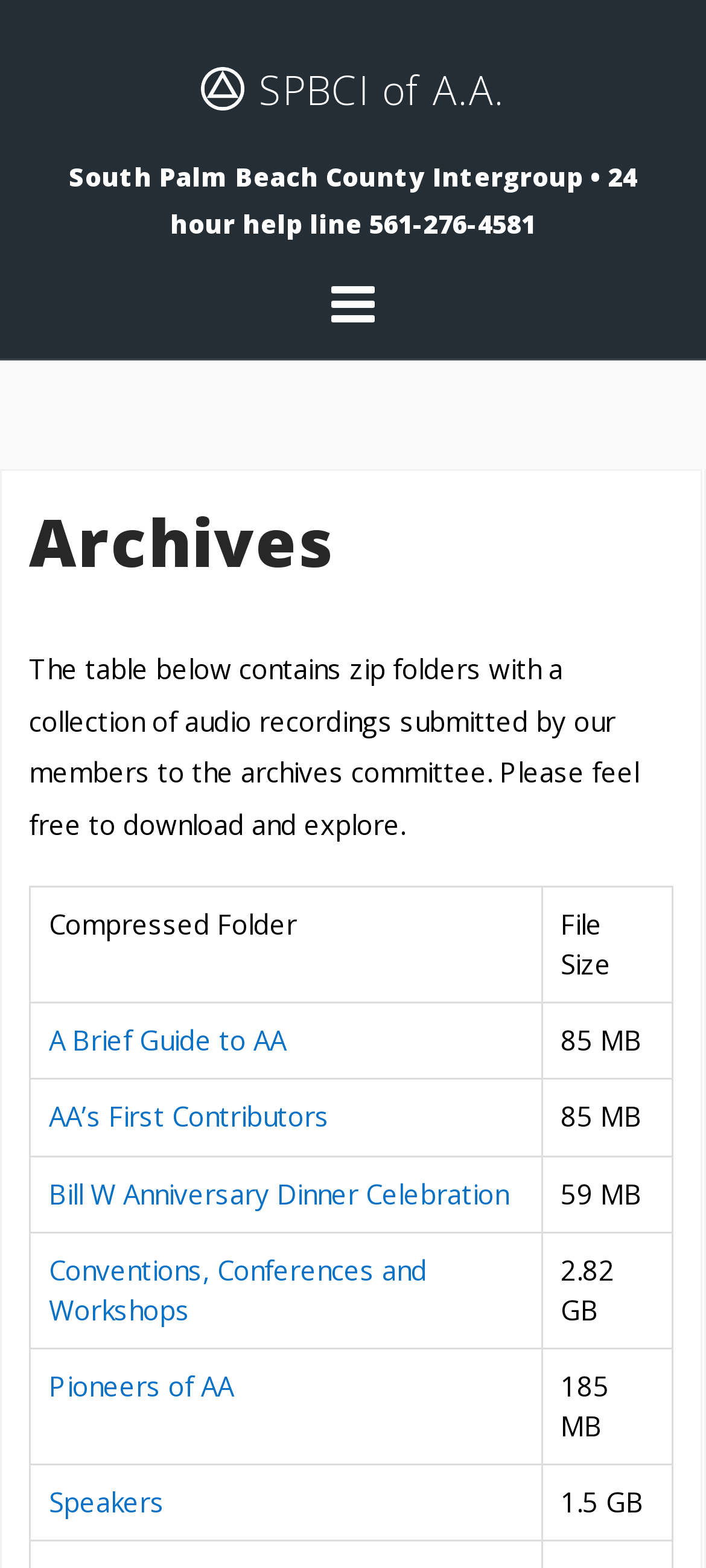Please specify the bounding box coordinates in the format (top-left x, top-left y, bottom-right x, bottom-right y), with all values as floating point numbers between 0 and 1. Identify the bounding box of the UI element described by: A Brief Guide to AA

[0.069, 0.652, 0.405, 0.675]